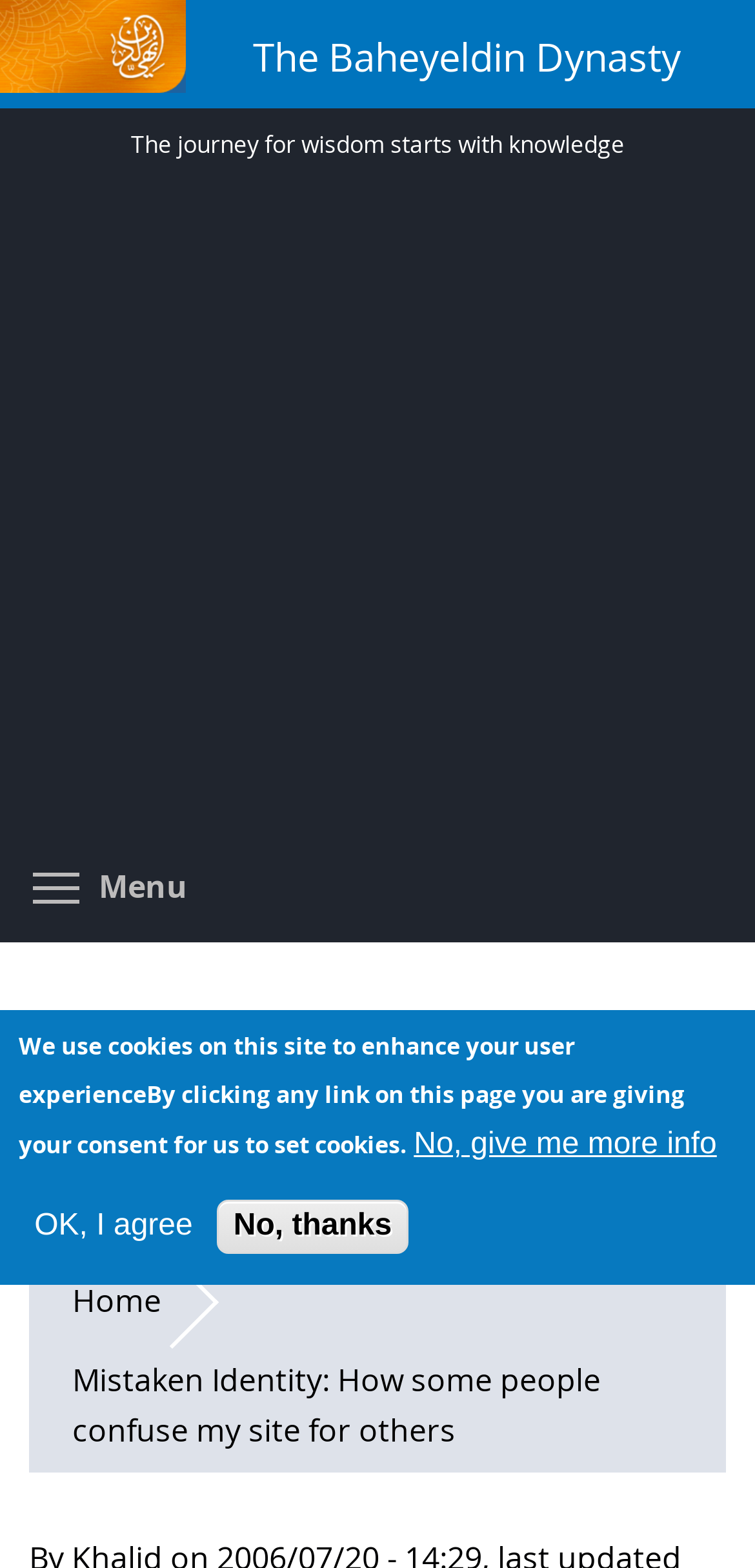Observe the image and answer the following question in detail: What is the purpose of the website?

I inferred the purpose of the website by reading the static text element with the text 'The journey for wisdom starts with knowledge', which suggests that the website is focused on sharing knowledge and wisdom.